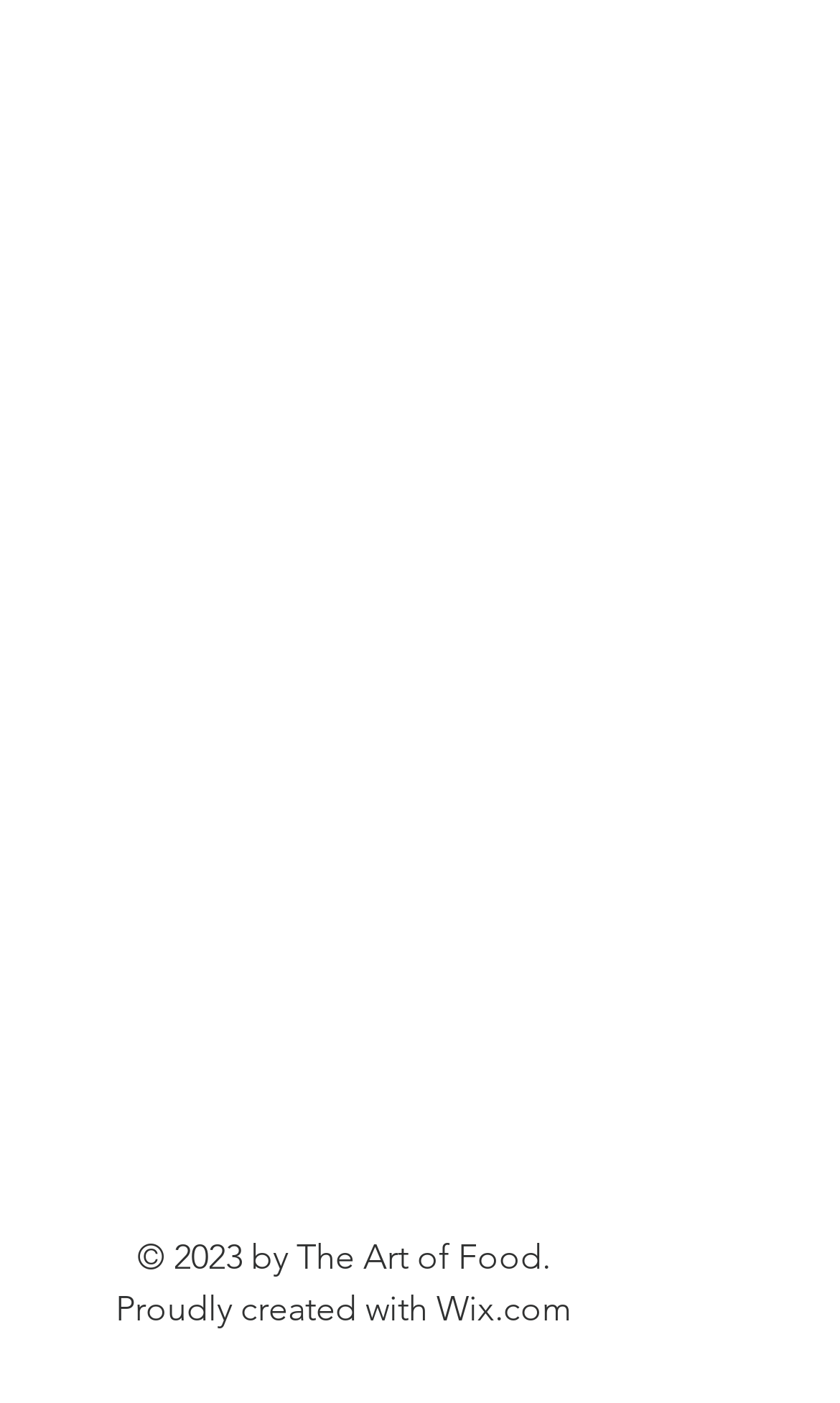What is the platform used to create the website?
Please use the visual content to give a single word or phrase answer.

Wix.com